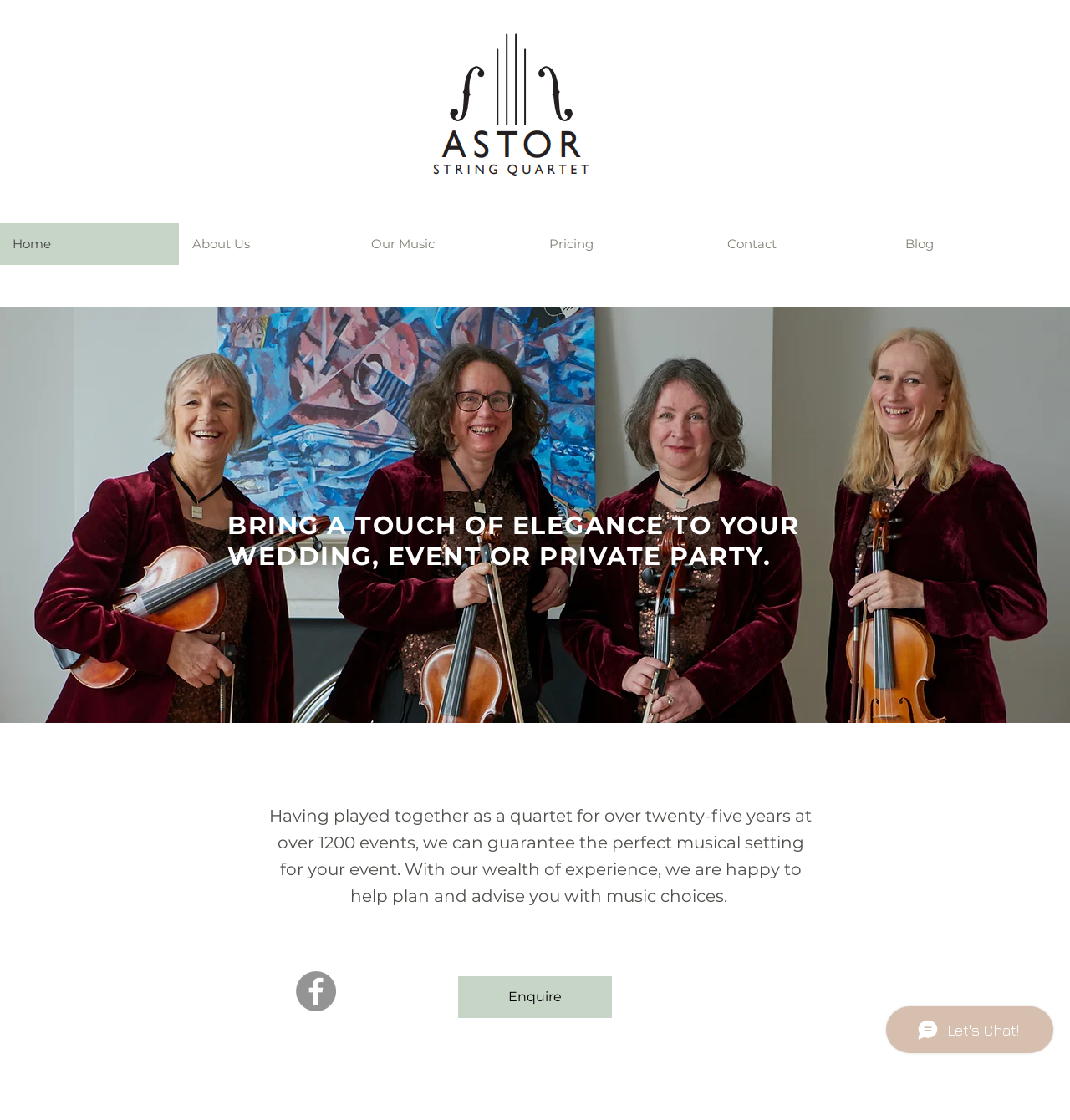Using a single word or phrase, answer the following question: 
What is the theme of the image at the top of the webpage?

Elegance